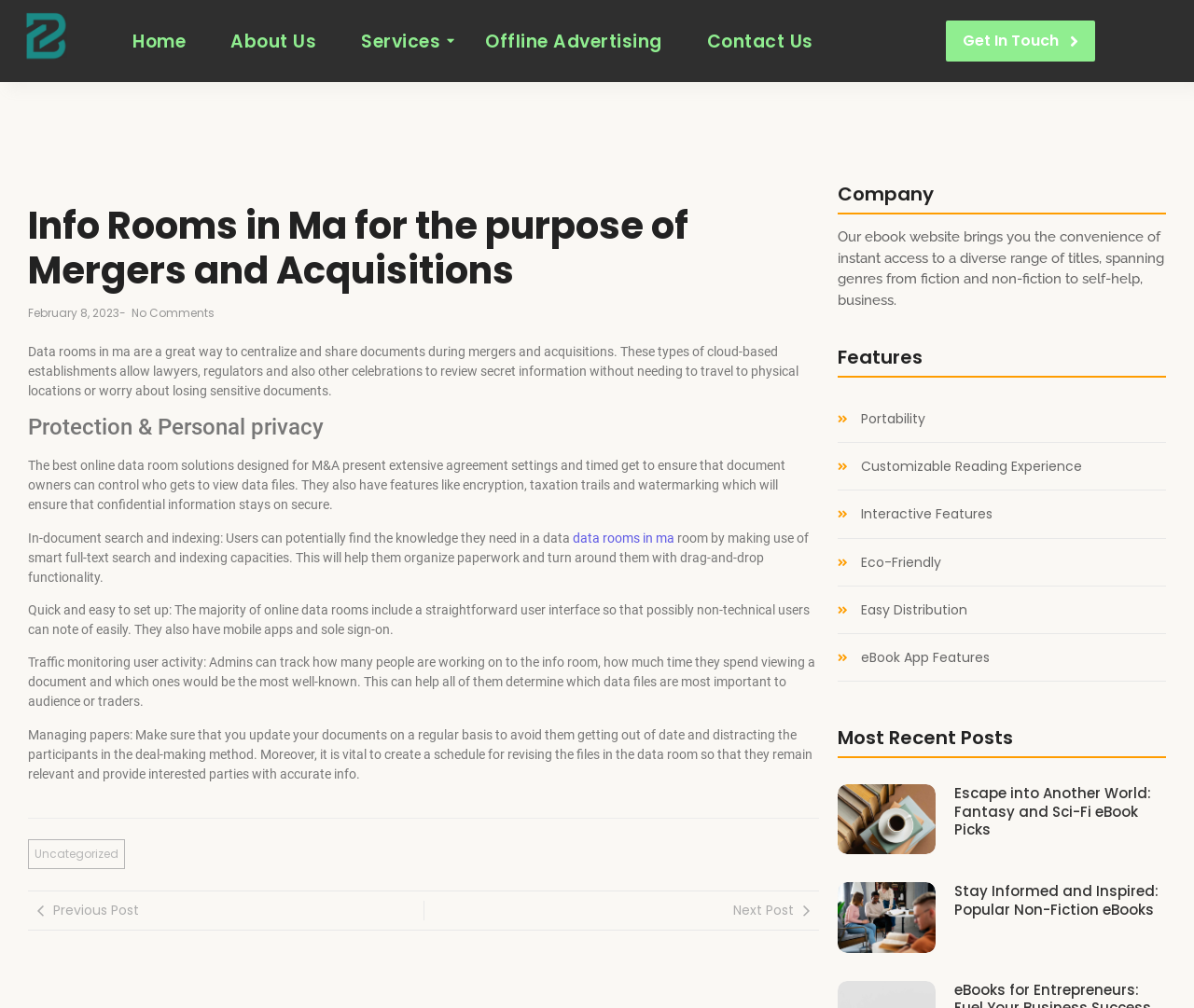Please identify the bounding box coordinates of the clickable region that I should interact with to perform the following instruction: "Click on Home". The coordinates should be expressed as four float numbers between 0 and 1, i.e., [left, top, right, bottom].

[0.1, 0.019, 0.167, 0.062]